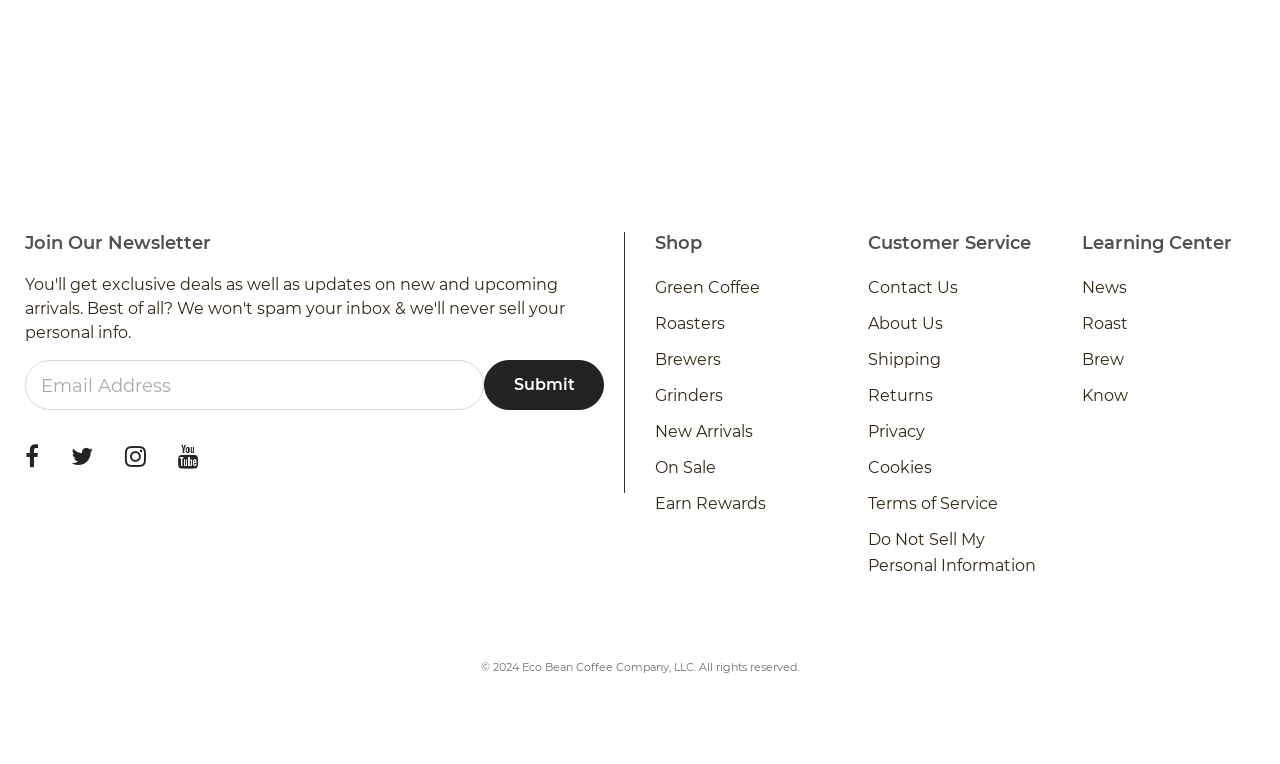Show the bounding box coordinates for the HTML element as described: "Returns".

[0.678, 0.498, 0.729, 0.537]